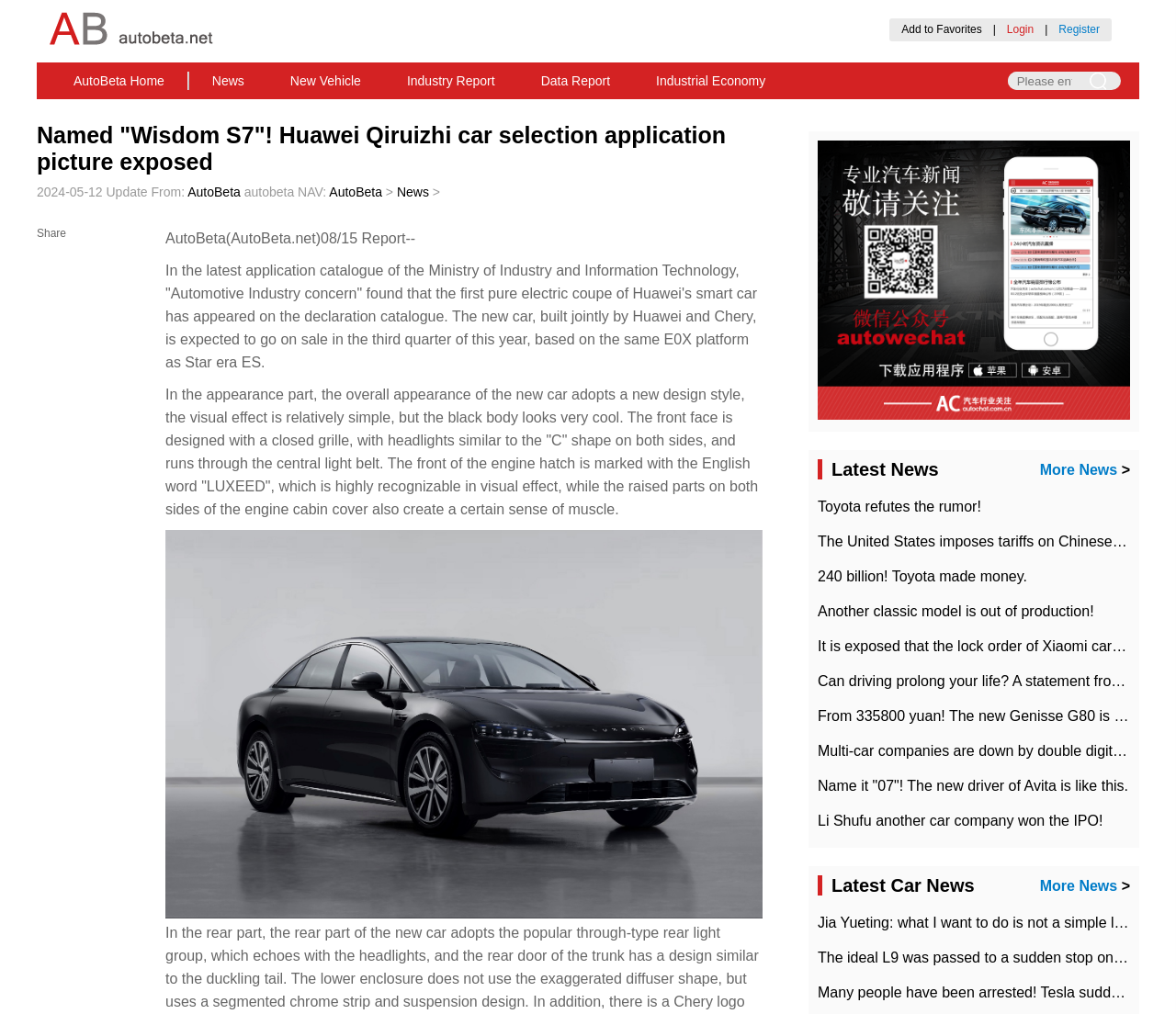Based on the element description, predict the bounding box coordinates (top-left x, top-left y, bottom-right x, bottom-right y) for the UI element in the screenshot: 240 billion! Toyota made money.

[0.695, 0.561, 0.873, 0.576]